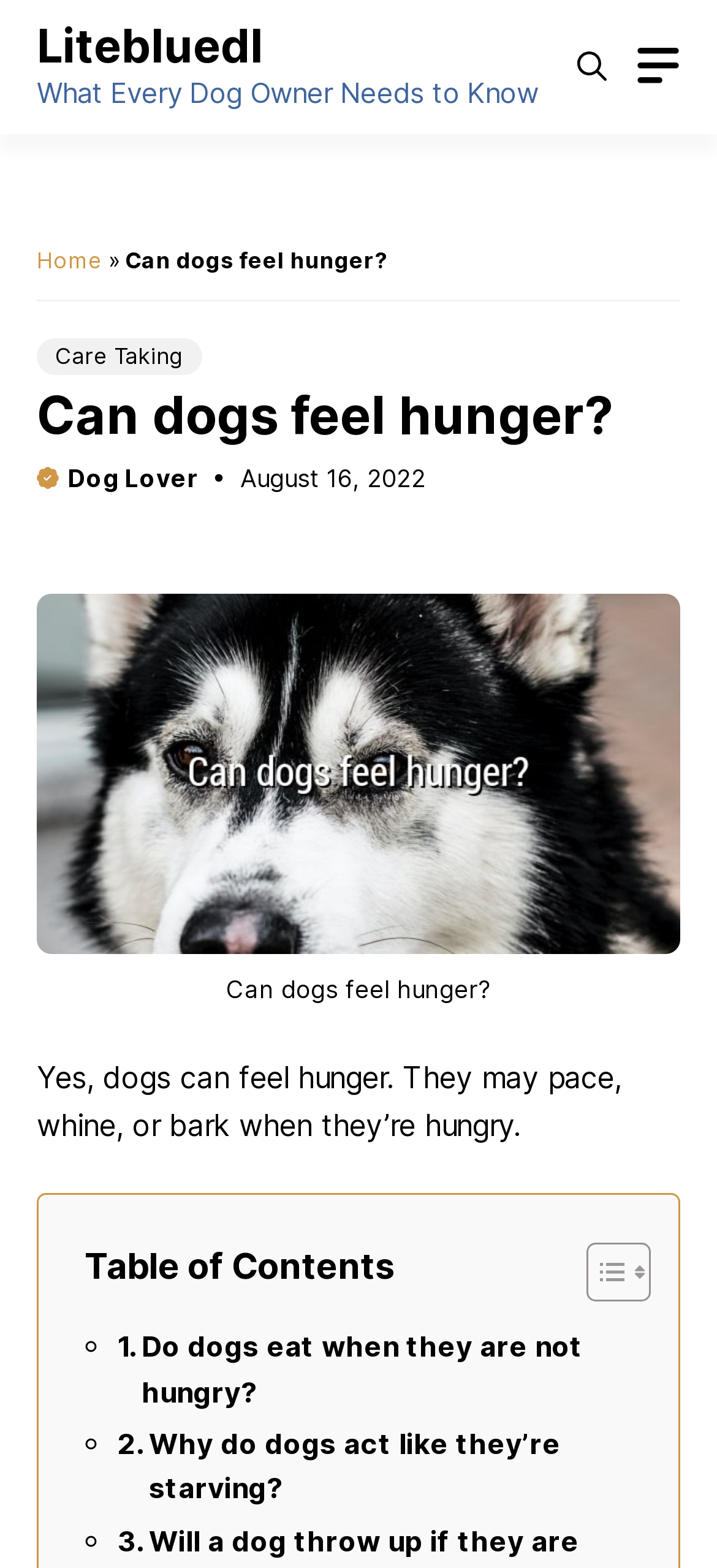Summarize the contents and layout of the webpage in detail.

The webpage is about the topic "Can dogs feel hunger?" and appears to be an article or blog post. At the top, there is a banner with the site's name "Litebluedl" and a tagline "What Every Dog Owner Needs to Know". To the right of the banner, there is a navigation menu with a mobile toggle button and a search button.

Below the banner, there is a heading that repeats the title "Can dogs feel hunger?" followed by a small image and a link to "Care Taking". On the same line, there is a link to "Dog Lover" with a small image next to it.

The main content of the article starts with a paragraph that answers the question, stating that yes, dogs can feel hunger and may exhibit behaviors like pacing, whining, or barking when they're hungry. This paragraph is accompanied by a large image that takes up most of the width of the page.

Below the image, there is a figure with a caption, and then a section with a table of contents. The table of contents has a toggle button to expand or collapse it, and it lists out the different sections of the article.

The article then continues with a list of questions related to dog hunger, including "Do dogs eat when they are not hungry?" and "Why do dogs act like they're starving?". Each question is marked with a bullet point and is a link to a specific section of the article.